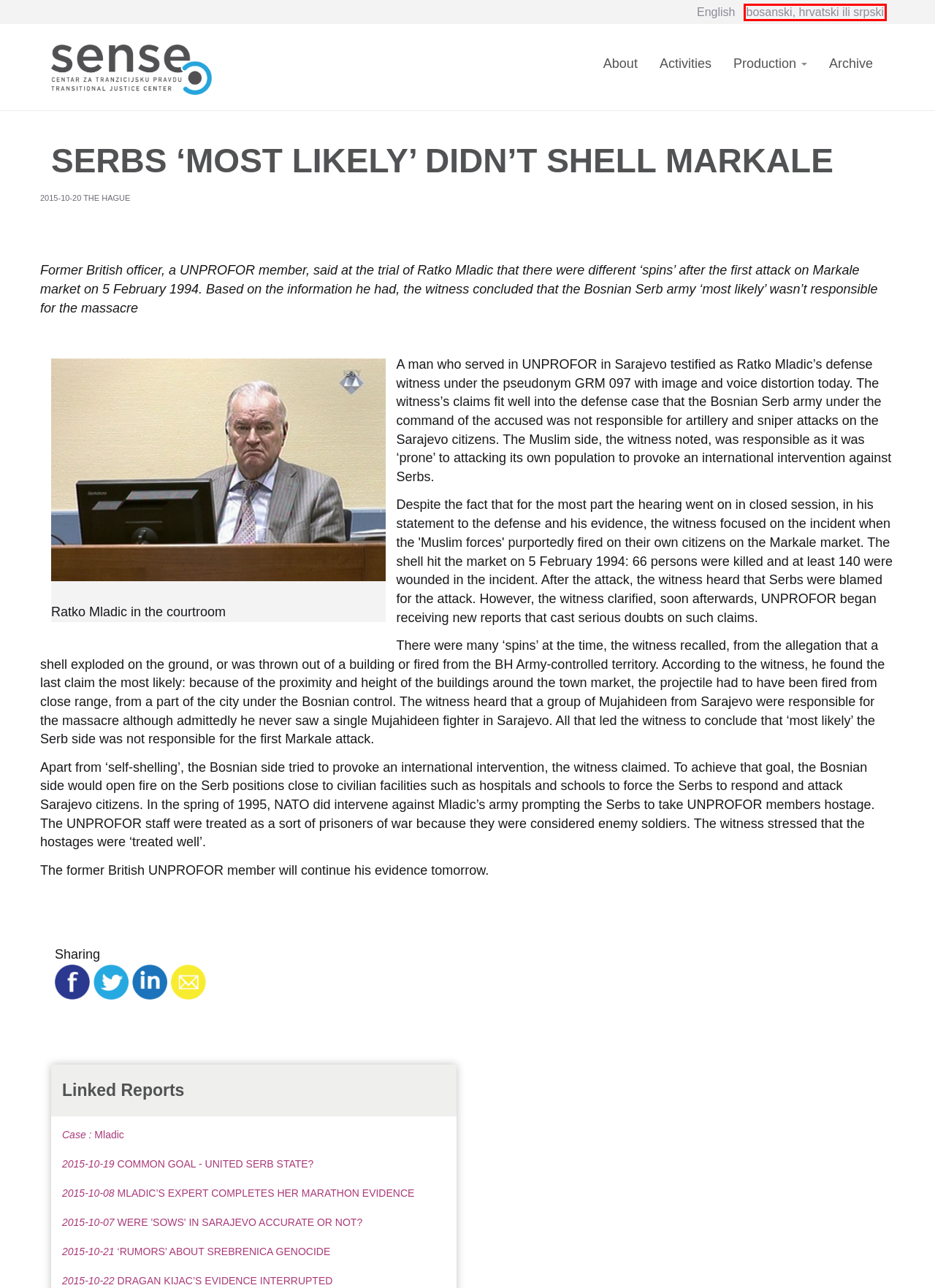You are looking at a screenshot of a webpage with a red bounding box around an element. Determine the best matching webpage description for the new webpage resulting from clicking the element in the red bounding box. Here are the descriptions:
A. About | Sense Transitional Justice Center
B. TV tribunal | Sense Transitional Justice Center
C. Interactive narratives | Sense Transitional Justice Center
D. Documentaries | Sense Transitional Justice Center
E. Naslovna | Sense Transitional Justice Center
F. Production | Sense Transitional Justice Center
G. Activities | Sense Transitional Justice Center
H. Website feedback | Sense Transitional Justice Center

E